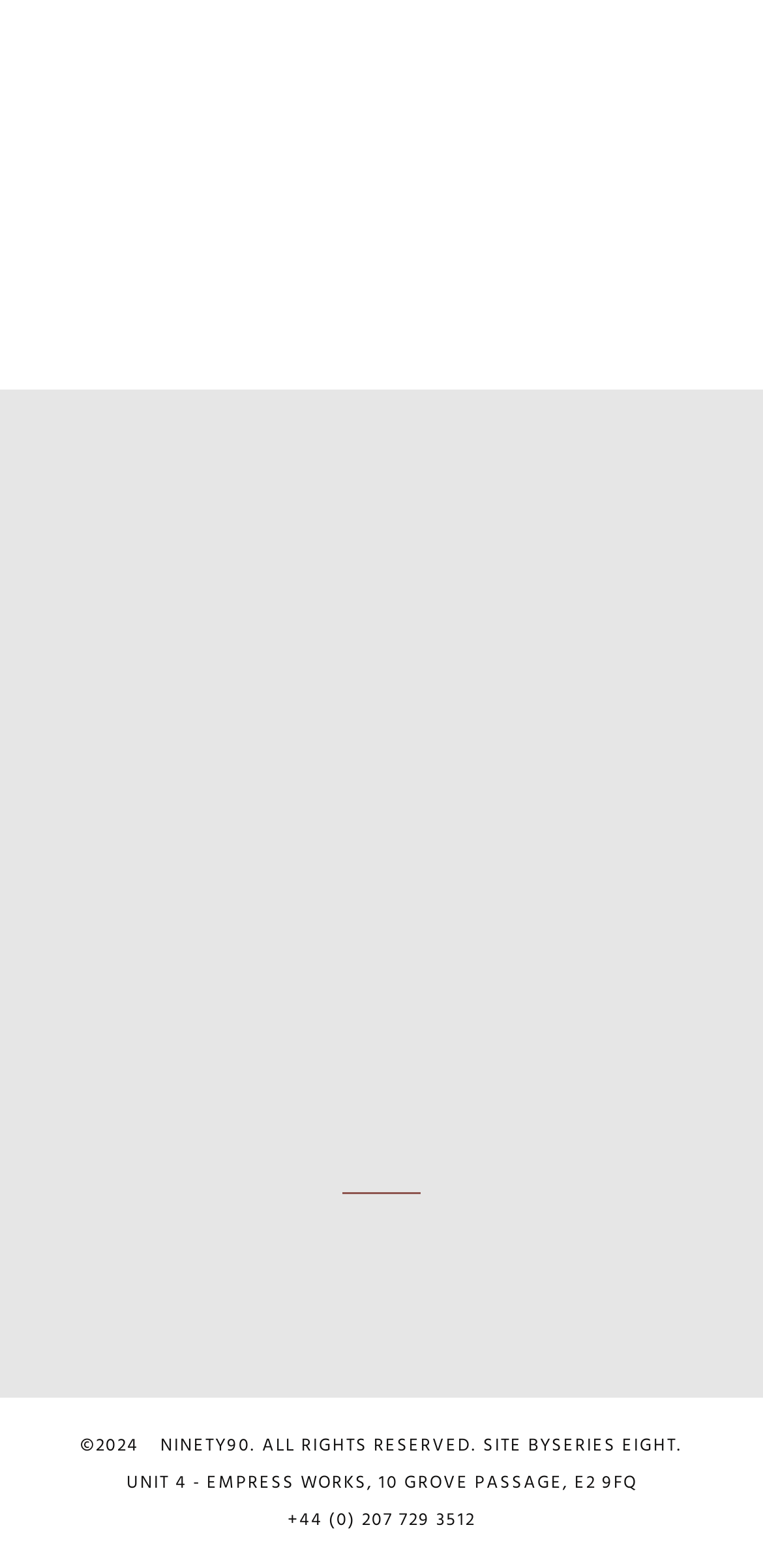Show the bounding box coordinates for the HTML element as described: "Watermark Residential View this project".

[0.051, 0.352, 0.949, 0.842]